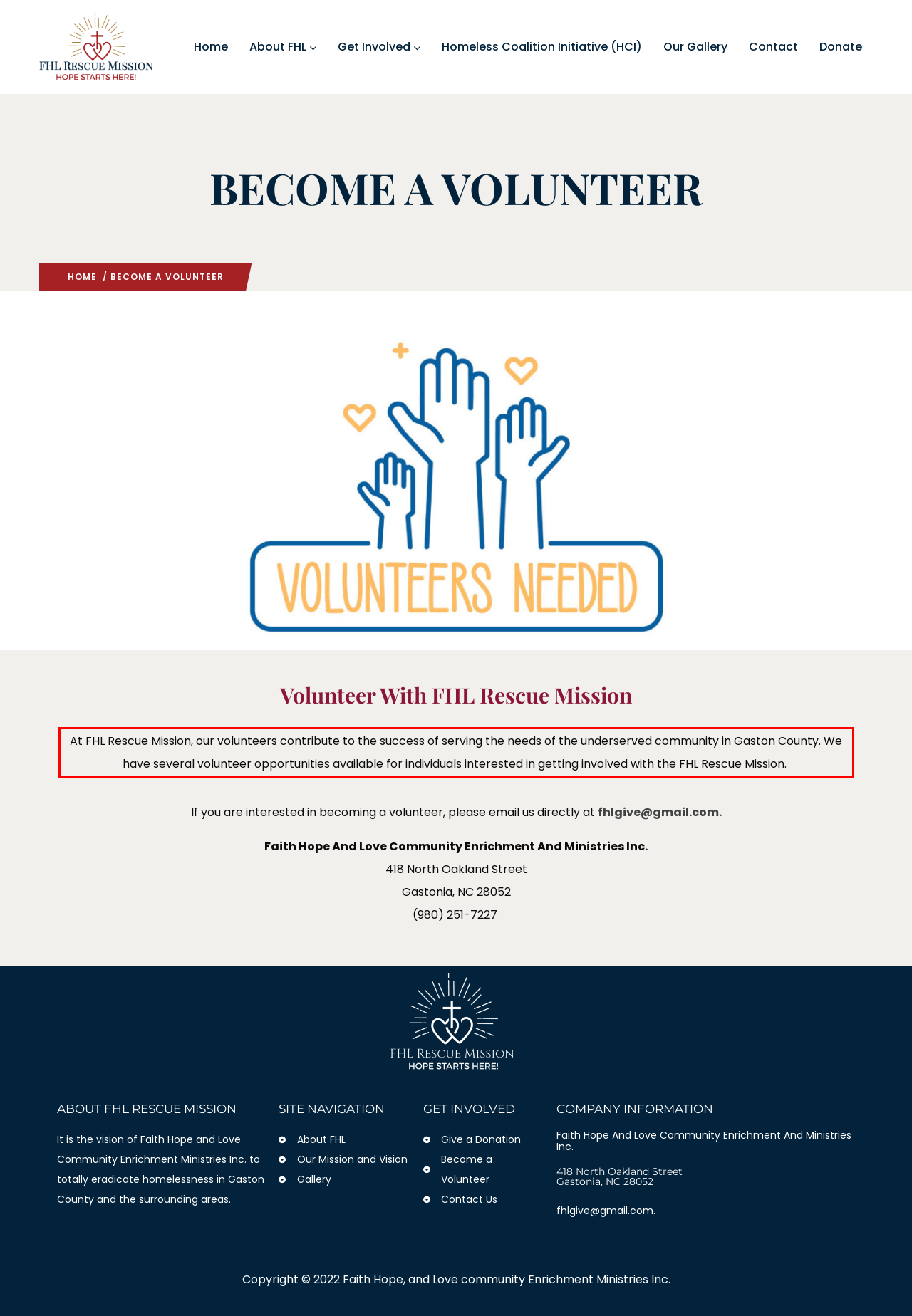Identify and transcribe the text content enclosed by the red bounding box in the given screenshot.

At FHL Rescue Mission, our volunteers contribute to the success of serving the needs of the underserved community in Gaston County. We have several volunteer opportunities available for individuals interested in getting involved with the FHL Rescue Mission.